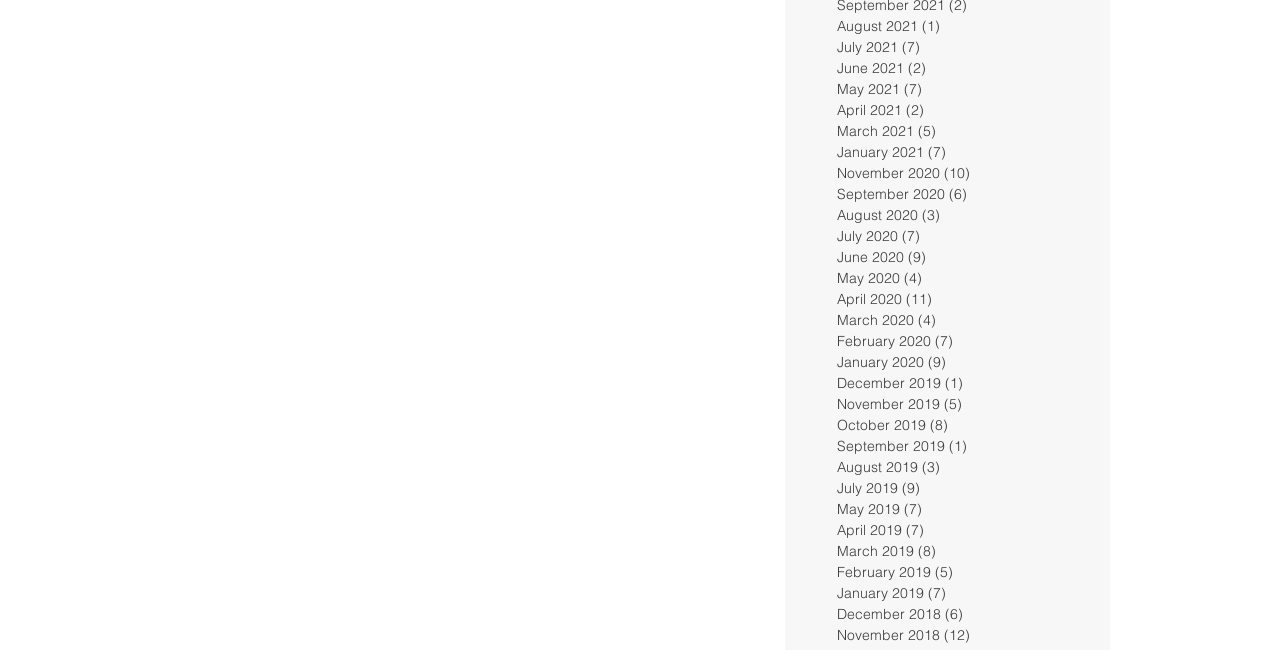What is the month with the most posts?
Please use the visual content to give a single word or phrase answer.

November 2018